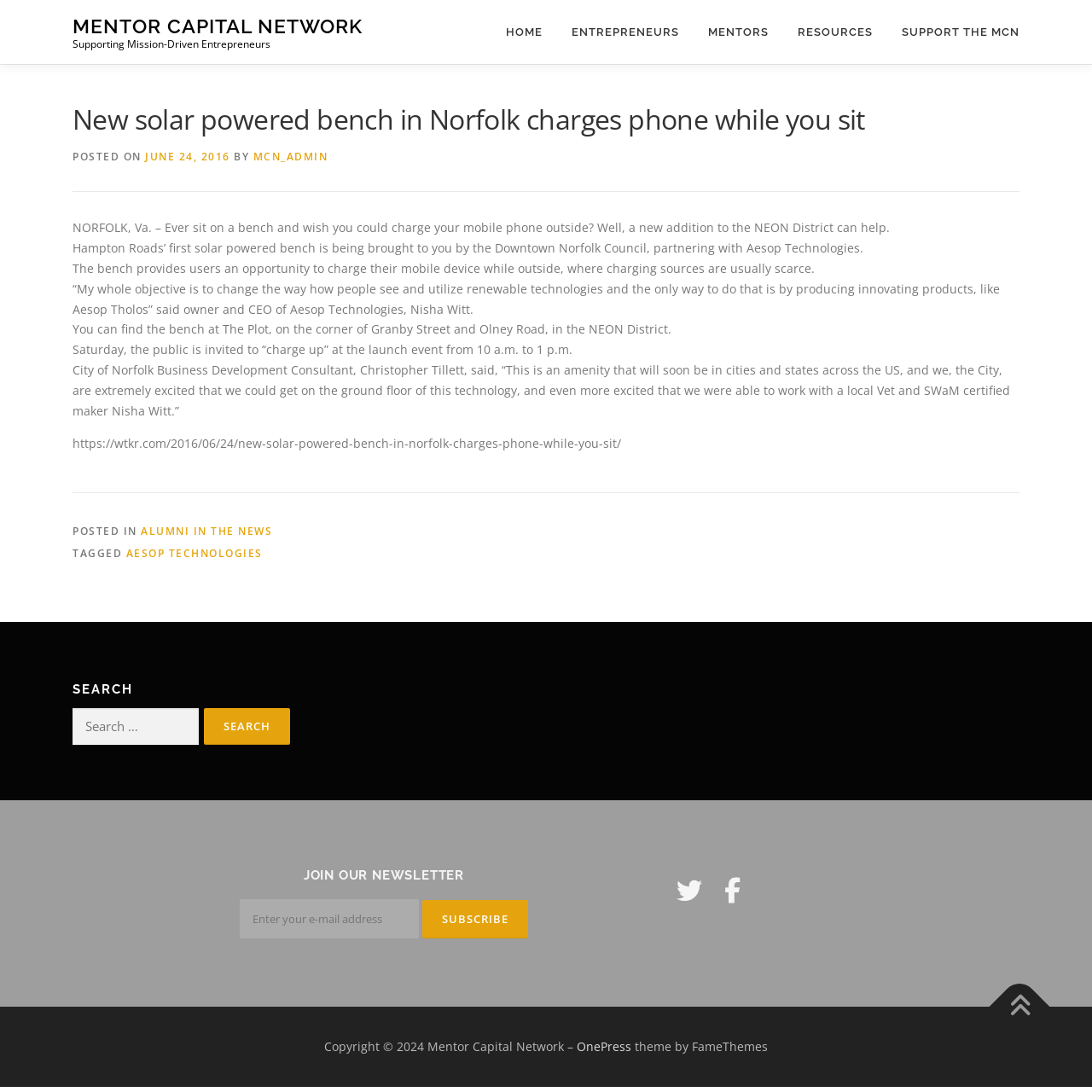Please find and report the bounding box coordinates of the element to click in order to perform the following action: "Read more about AESOP TECHNOLOGIES". The coordinates should be expressed as four float numbers between 0 and 1, in the format [left, top, right, bottom].

[0.115, 0.5, 0.24, 0.513]